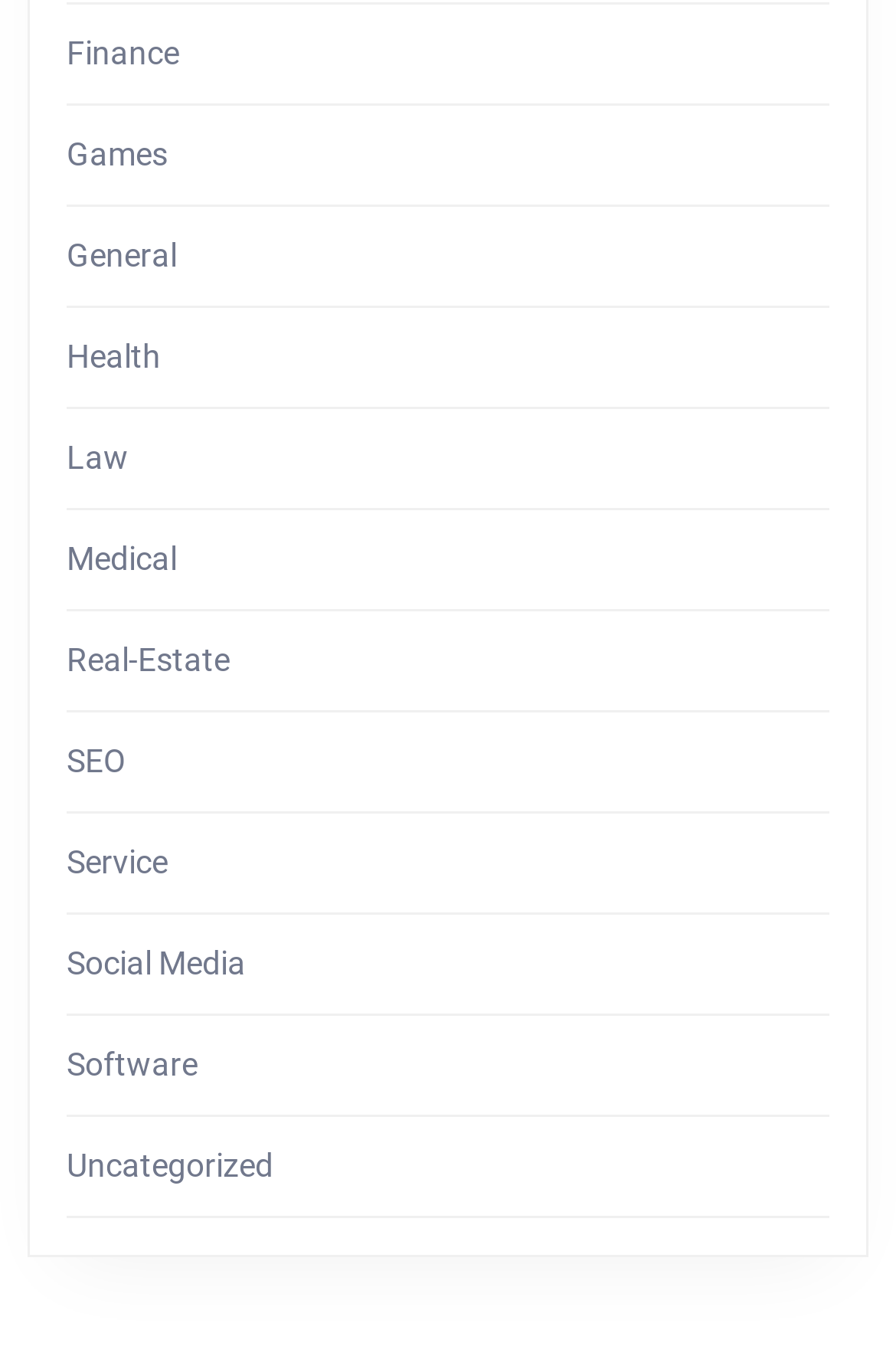Provide the bounding box coordinates of the UI element that matches the description: "SEO".

[0.074, 0.548, 0.141, 0.575]